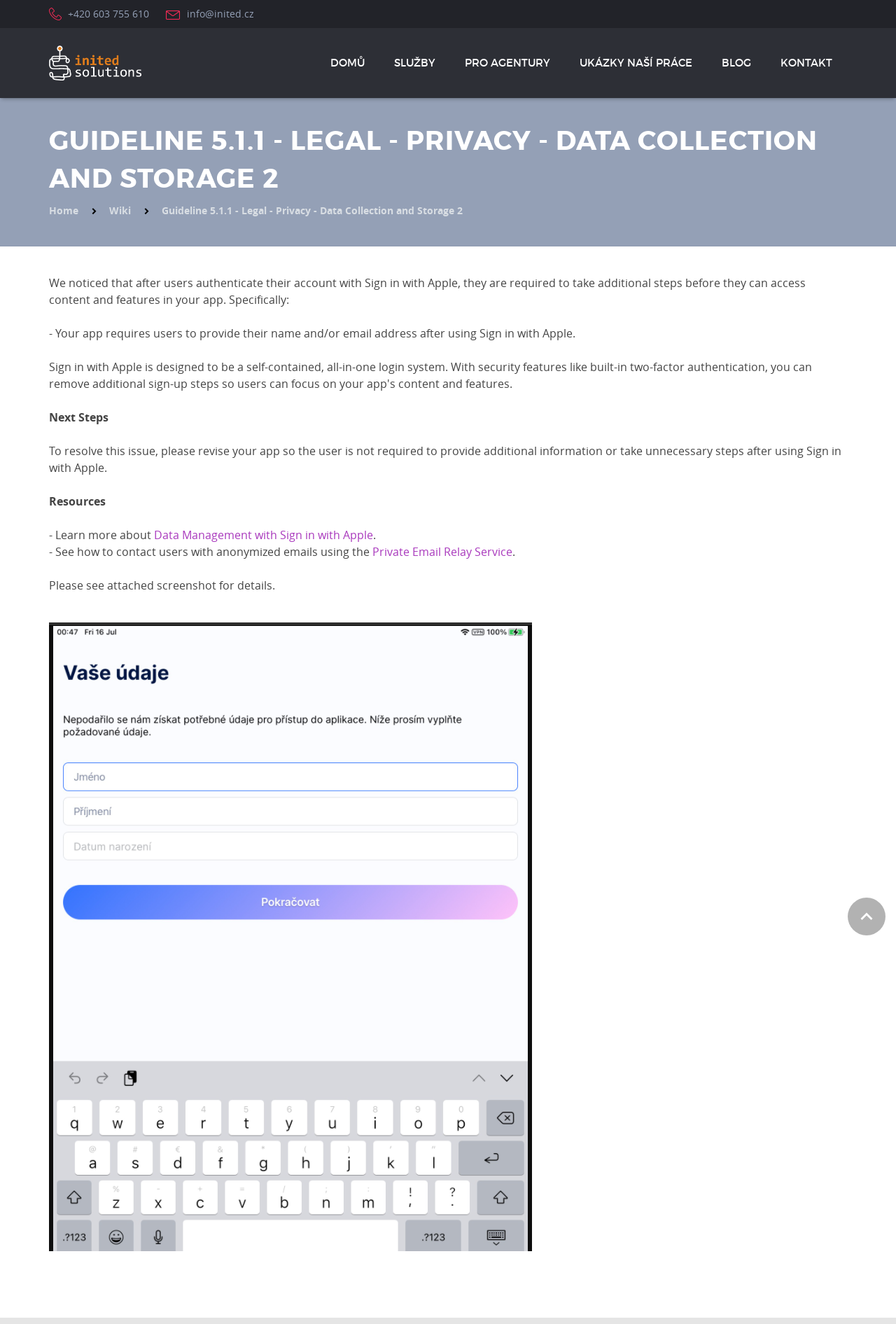Using the element description: "info@inited.cz", determine the bounding box coordinates. The coordinates should be in the format [left, top, right, bottom], with values between 0 and 1.

[0.209, 0.005, 0.284, 0.015]